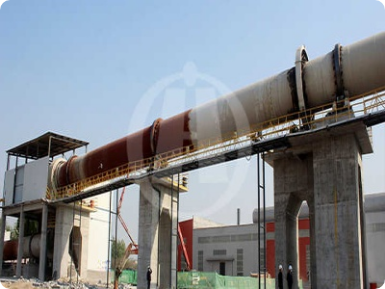Respond with a single word or short phrase to the following question: 
What is the status of the site?

Under construction or maintenance